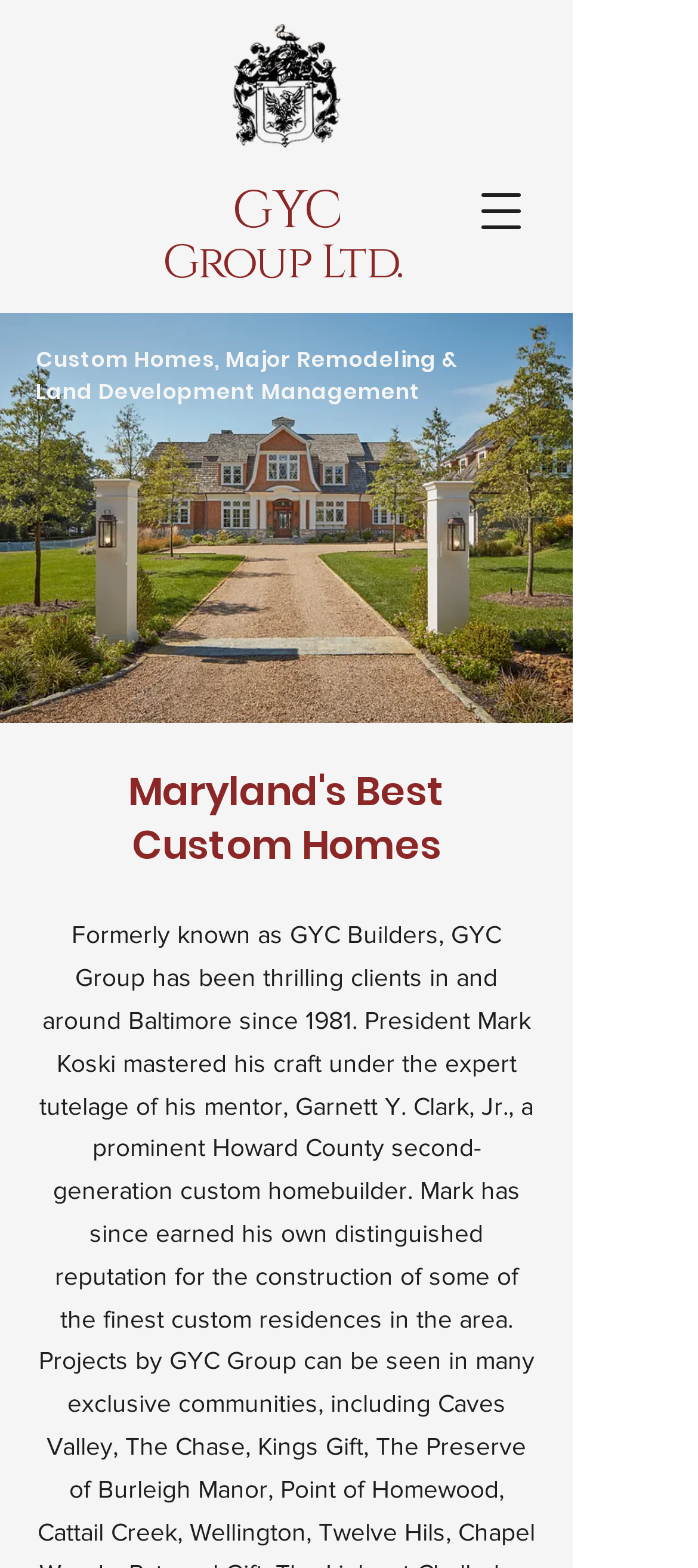What type of image is on the page?
Look at the image and respond with a one-word or short phrase answer.

Condit_EXT15147.jpg